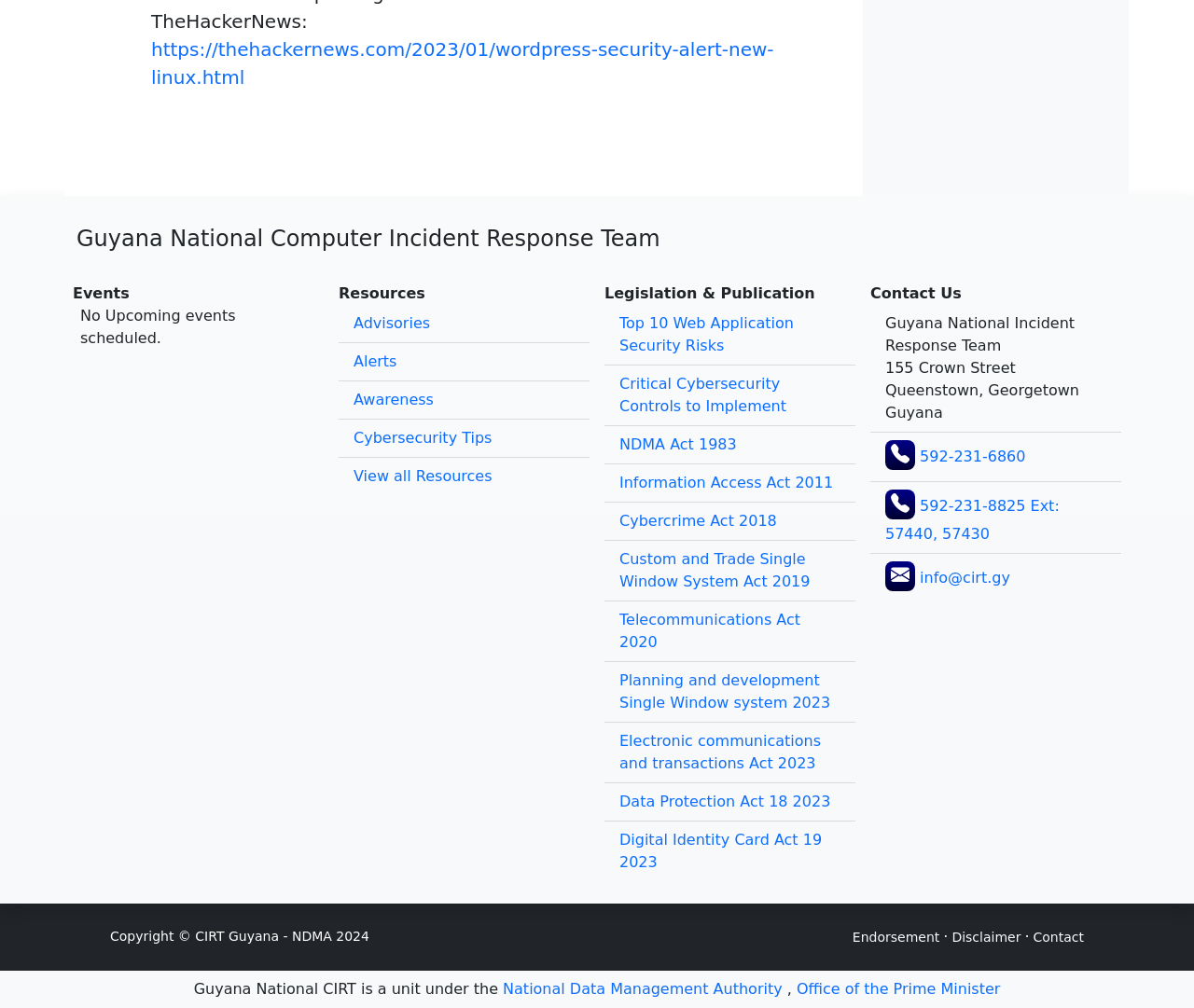How many links are there under 'Resources'? Refer to the image and provide a one-word or short phrase answer.

7